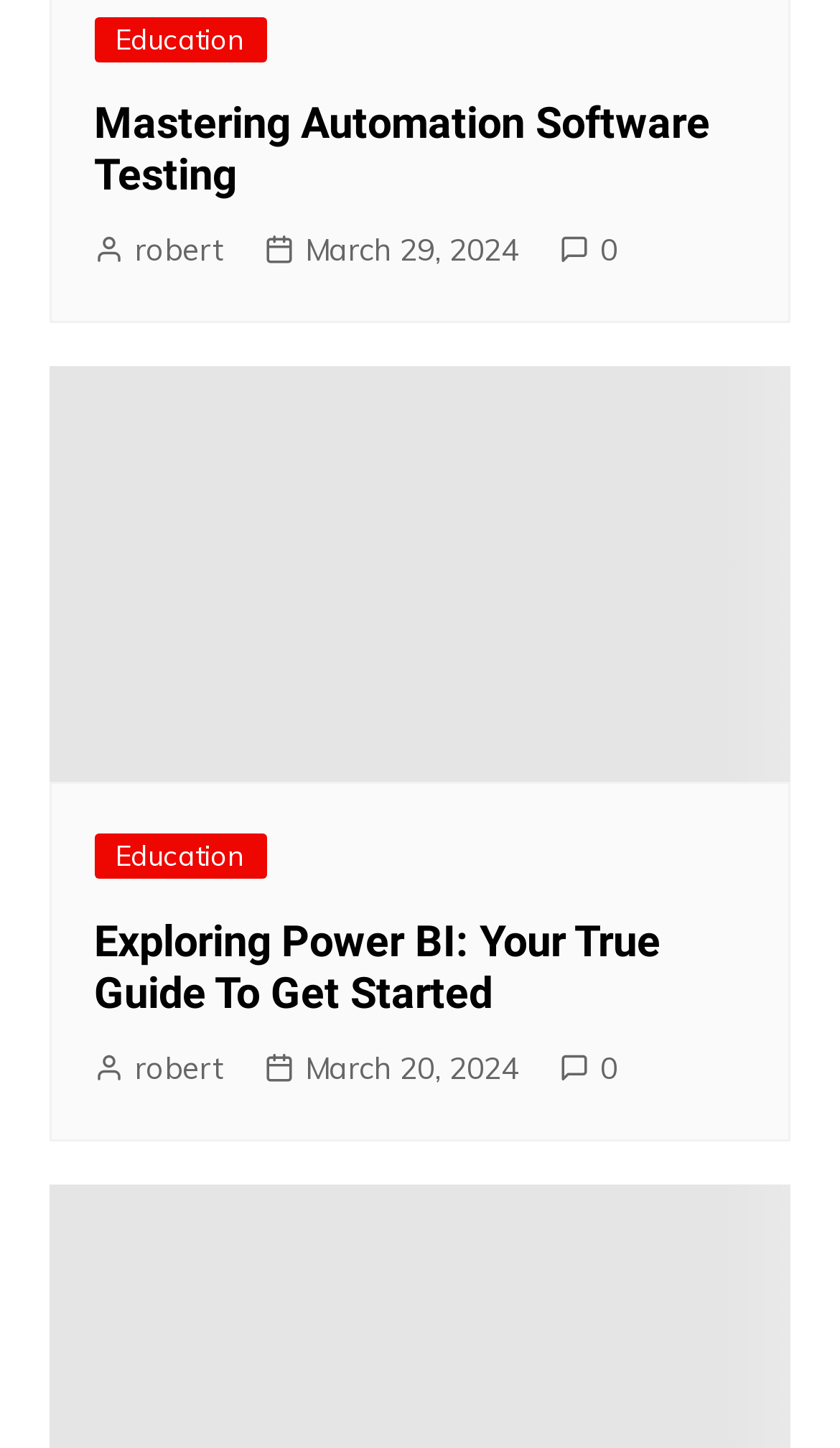Who is the author of the first article?
Using the information from the image, answer the question thoroughly.

I looked for the author's name near the title of the first article, 'Mastering Automation Software Testing', and found the text 'robert' which seems to be the author's name.